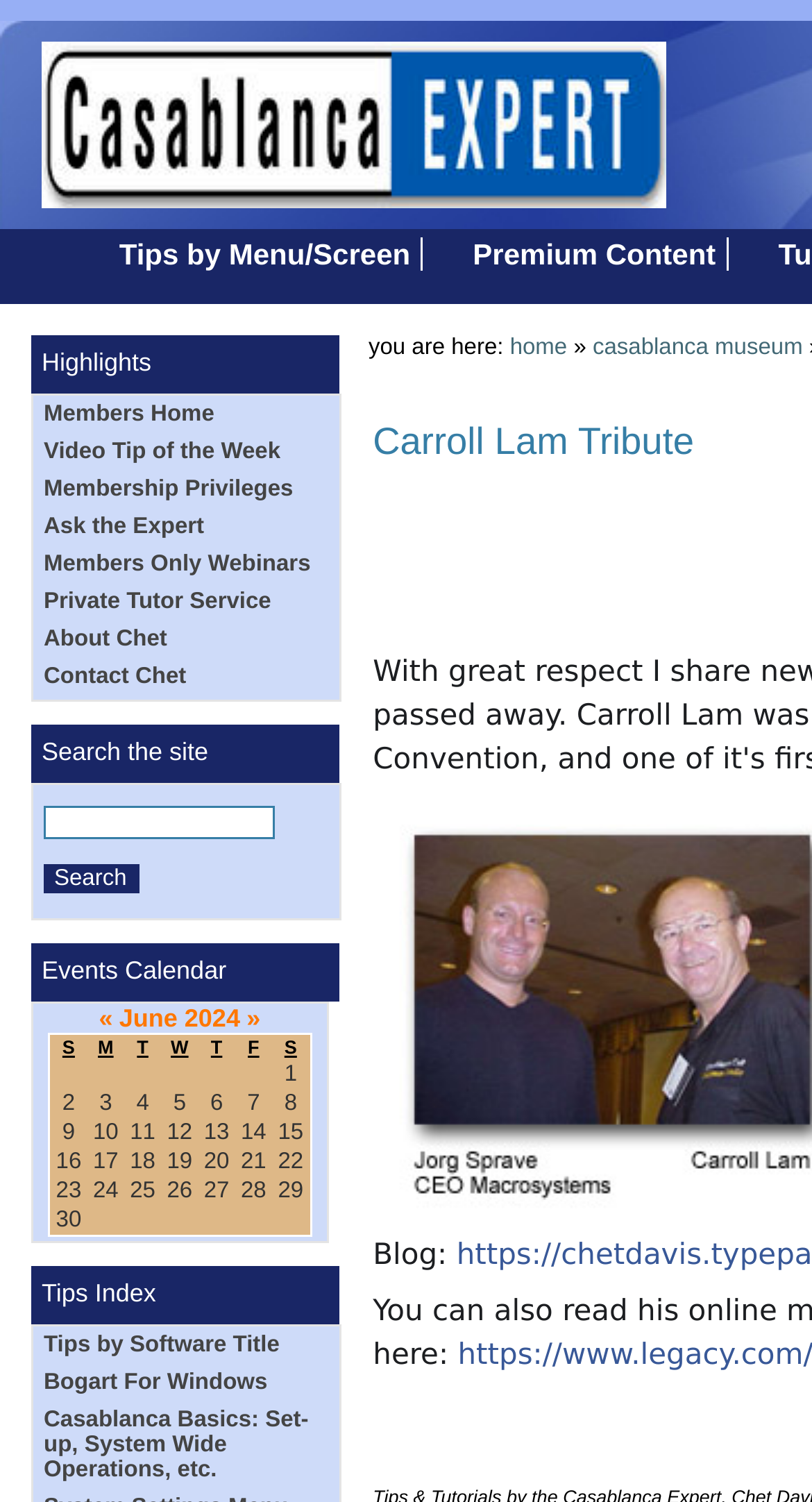Provide the bounding box coordinates for the area that should be clicked to complete the instruction: "Read tips by menu or screen".

[0.134, 0.158, 0.521, 0.18]